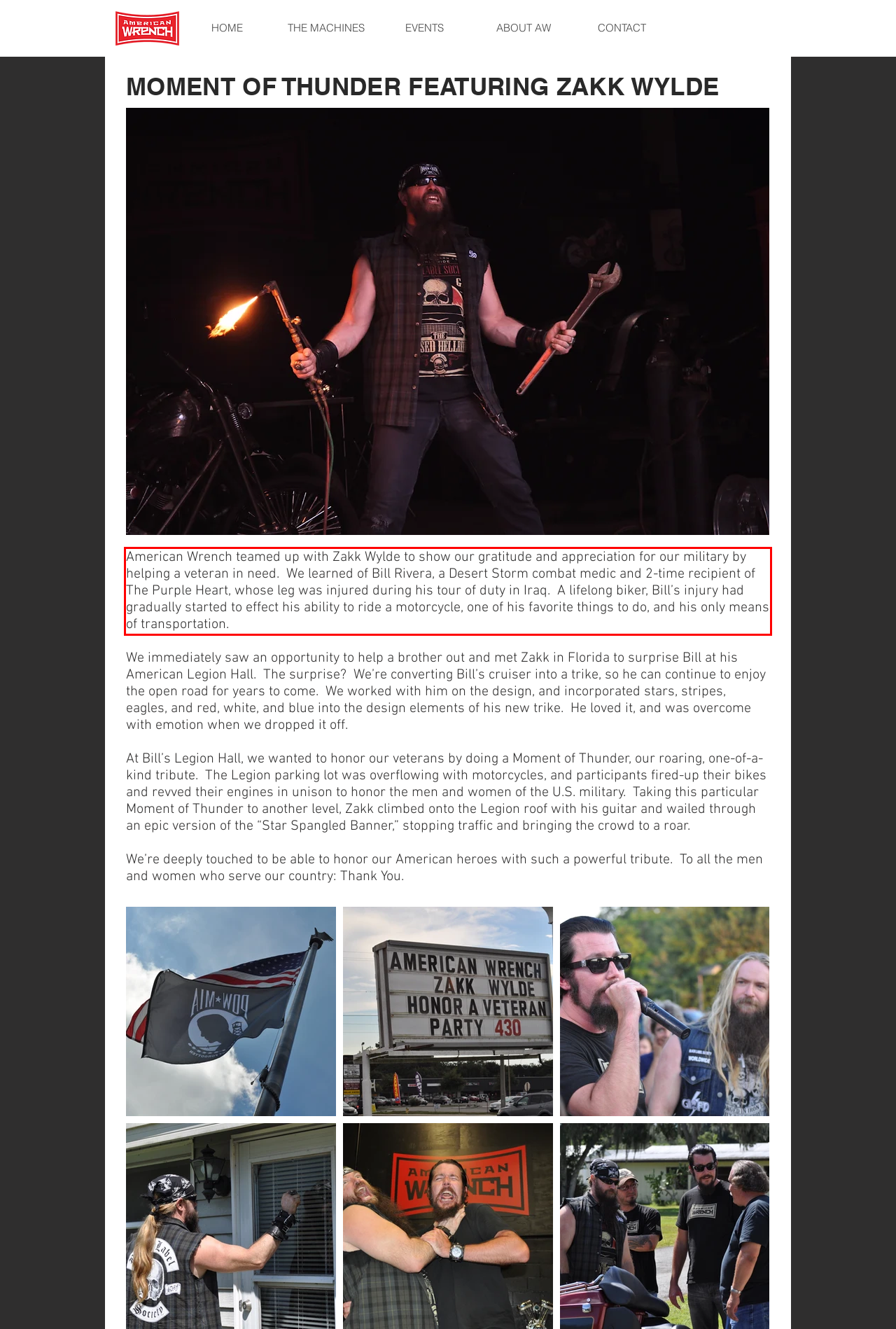Examine the webpage screenshot, find the red bounding box, and extract the text content within this marked area.

American Wrench teamed up with Zakk Wylde to show our gratitude and appreciation for our military by helping a veteran in need. We learned of Bill Rivera, a Desert Storm combat medic and 2-time recipient of The Purple Heart, whose leg was injured during his tour of duty in Iraq. A lifelong biker, Bill’s injury had gradually started to effect his ability to ride a motorcycle, one of his favorite things to do, and his only means of transportation.